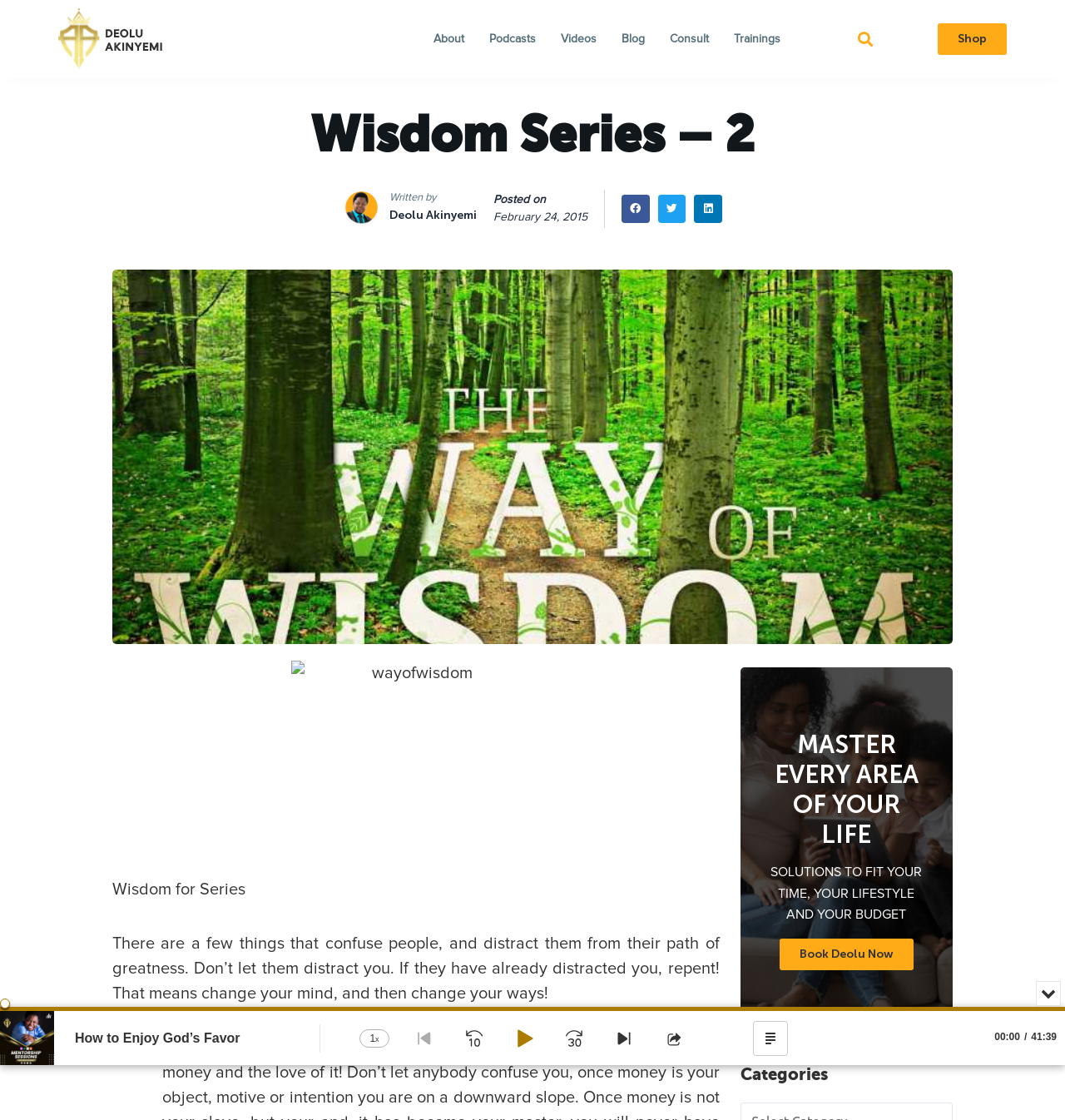What is the author of the written content?
Look at the screenshot and respond with a single word or phrase.

Deolu Akinyemi